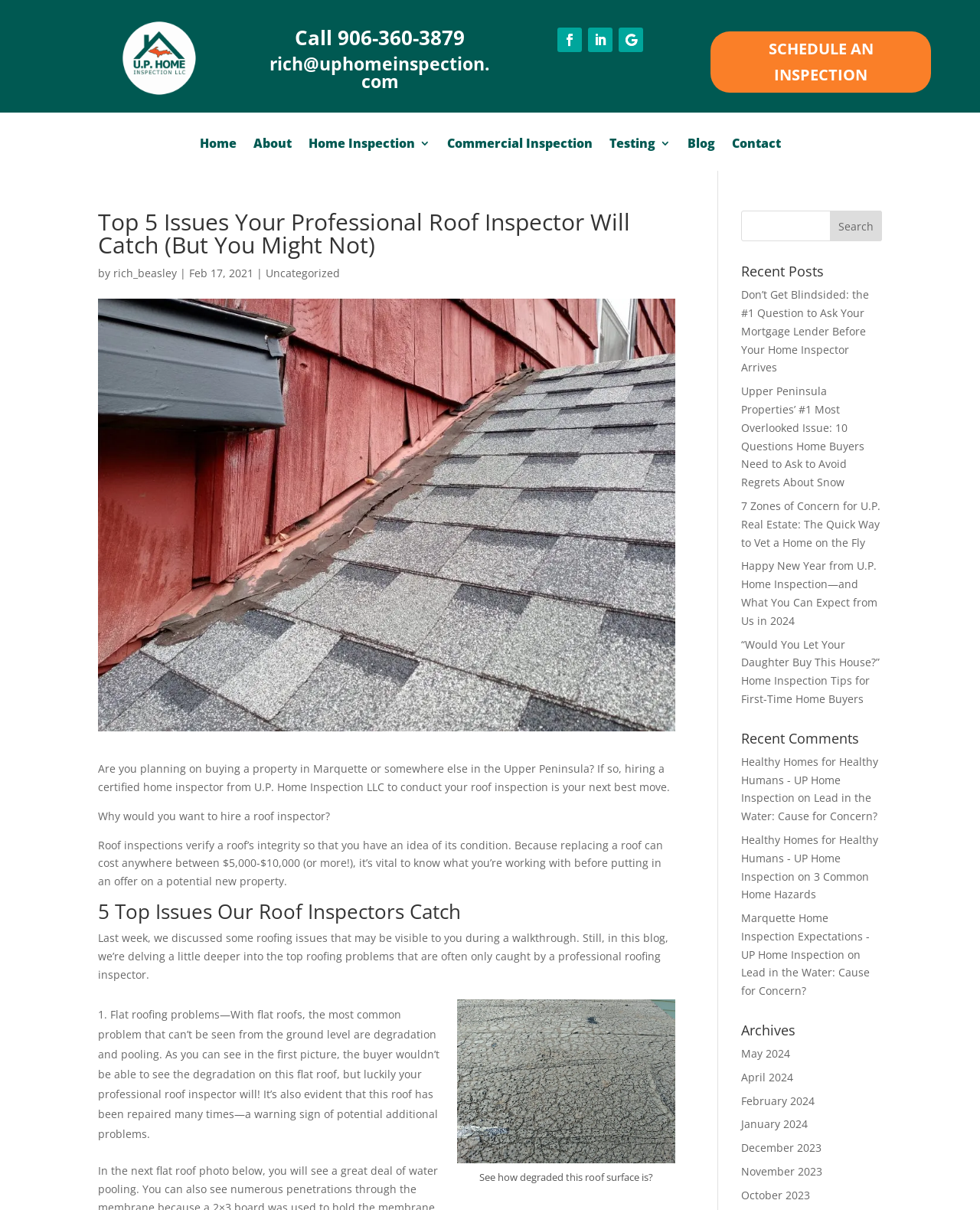What is the issue with flat roofs that can't be seen from the ground level?
Look at the screenshot and give a one-word or phrase answer.

Degradation and pooling